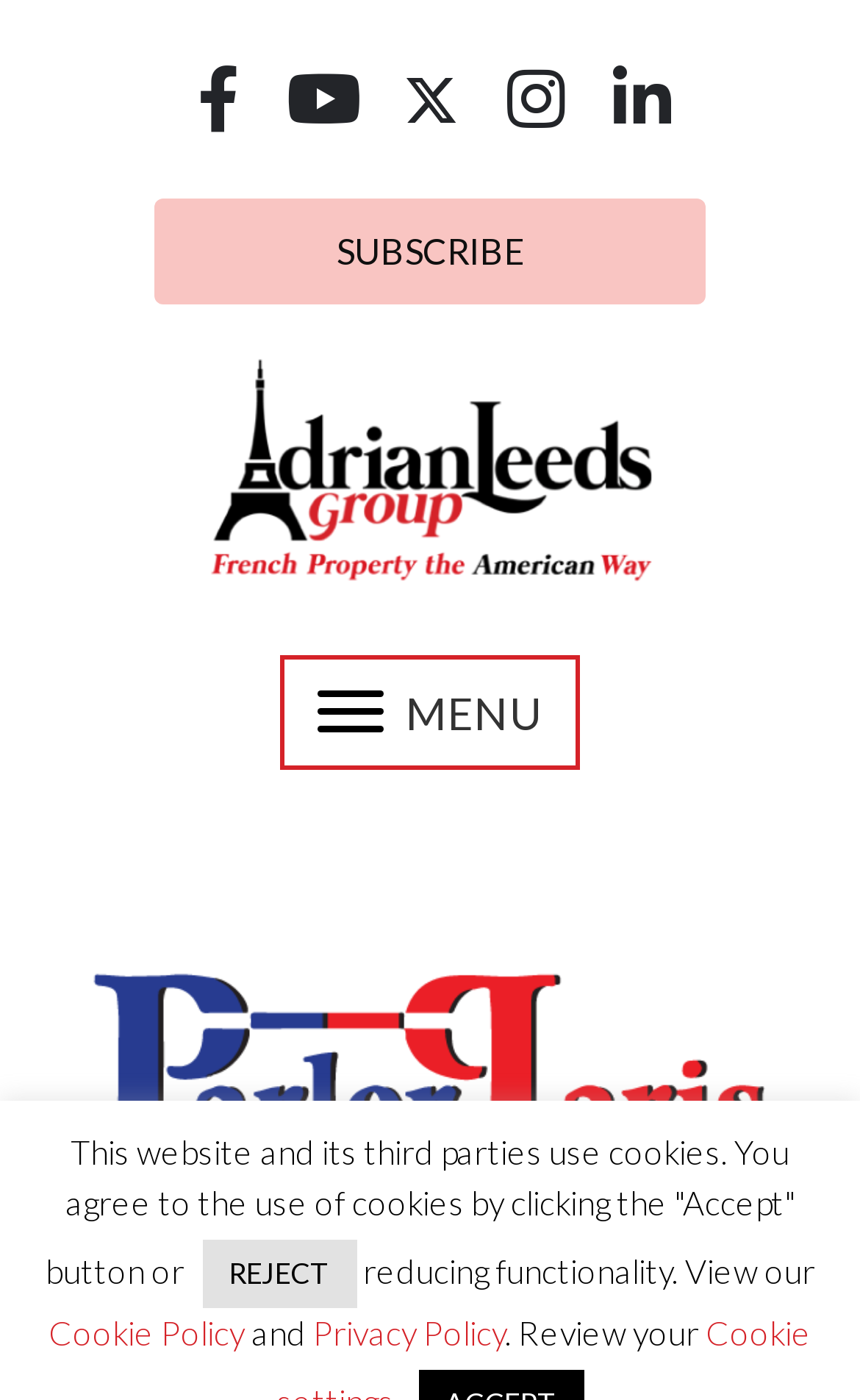Determine the bounding box coordinates of the region that needs to be clicked to achieve the task: "View July 2020".

None